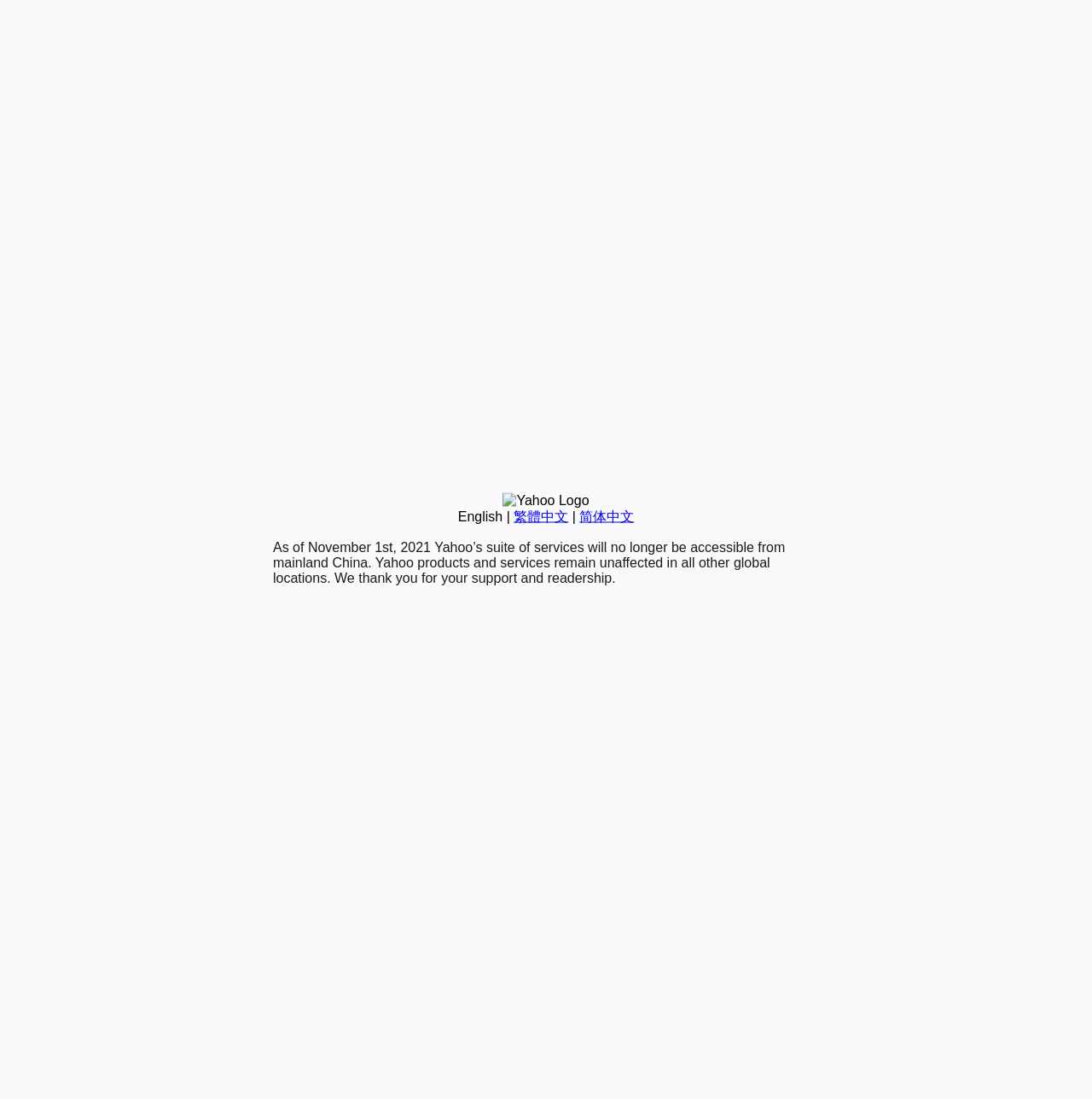Give the bounding box coordinates for the element described as: "简体中文".

[0.531, 0.463, 0.581, 0.476]